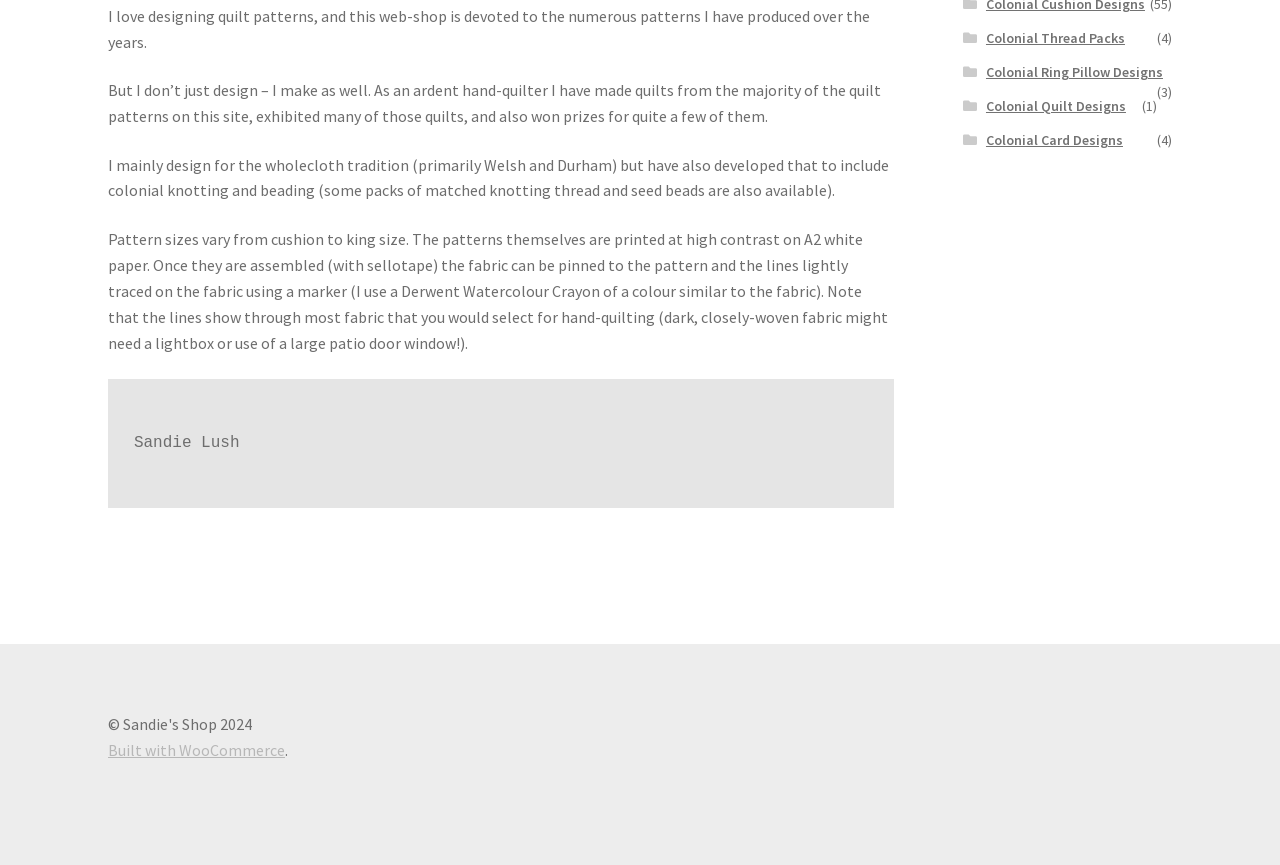Identify the bounding box coordinates for the UI element described as: "Colonial Ring Pillow Designs".

[0.77, 0.073, 0.909, 0.094]